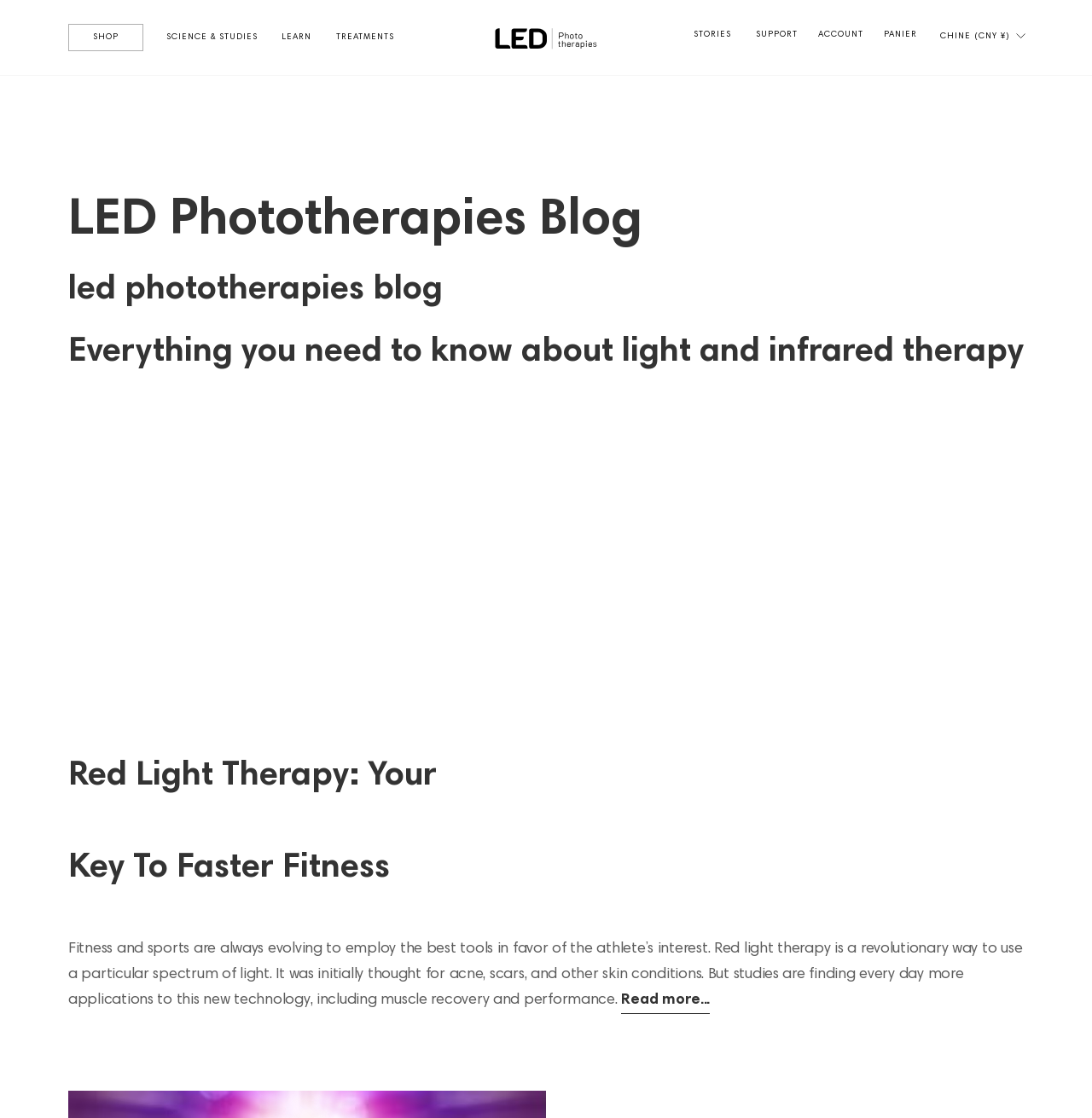Determine the bounding box coordinates of the region to click in order to accomplish the following instruction: "View stories". Provide the coordinates as four float numbers between 0 and 1, specifically [left, top, right, bottom].

[0.626, 0.02, 0.679, 0.043]